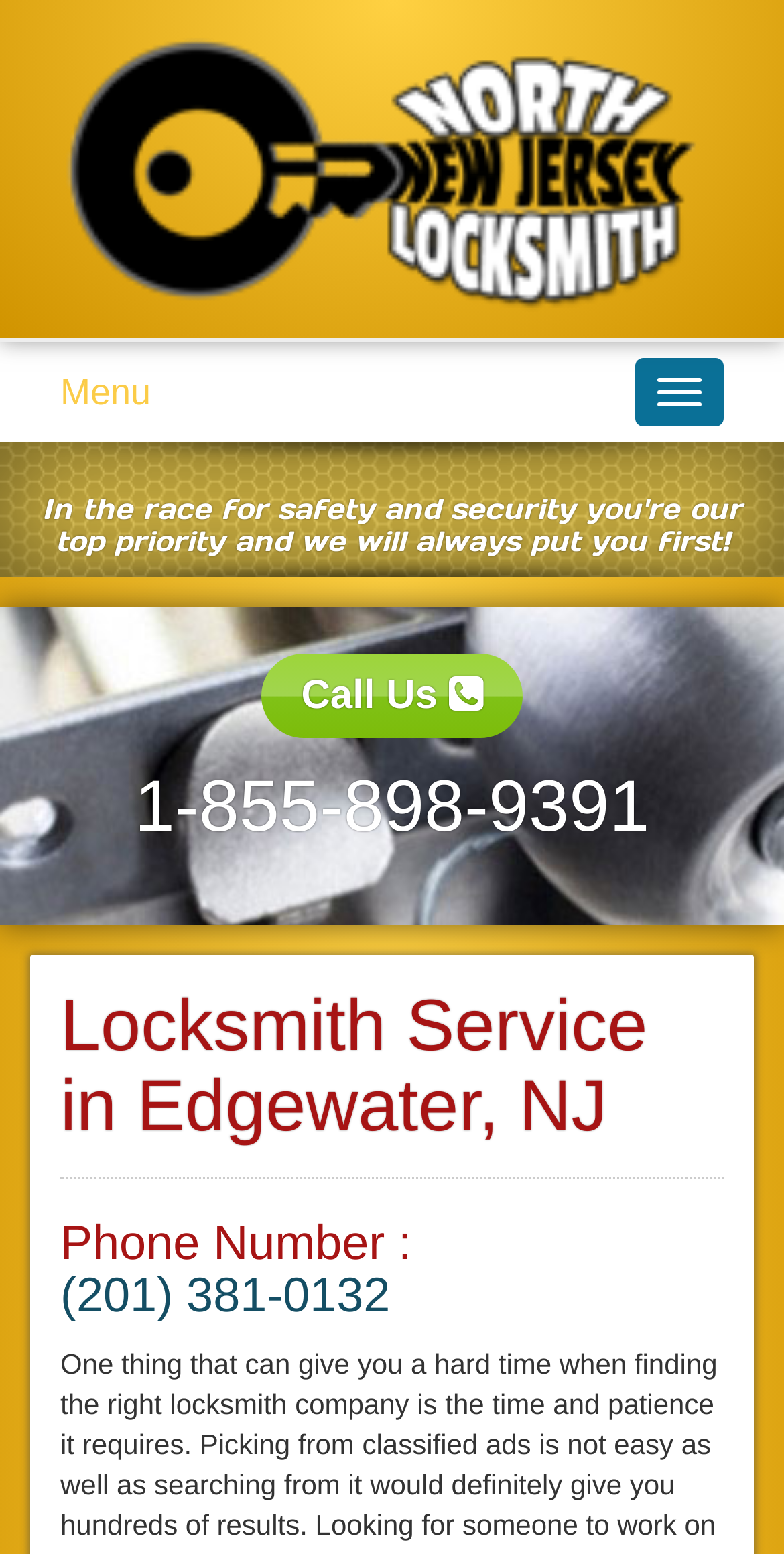What is the alternative phone number to call?
Examine the image closely and answer the question with as much detail as possible.

I found the link 'Call Us ' and the heading '1-855-898-9391' below it, which suggests that this is an alternative phone number to call.